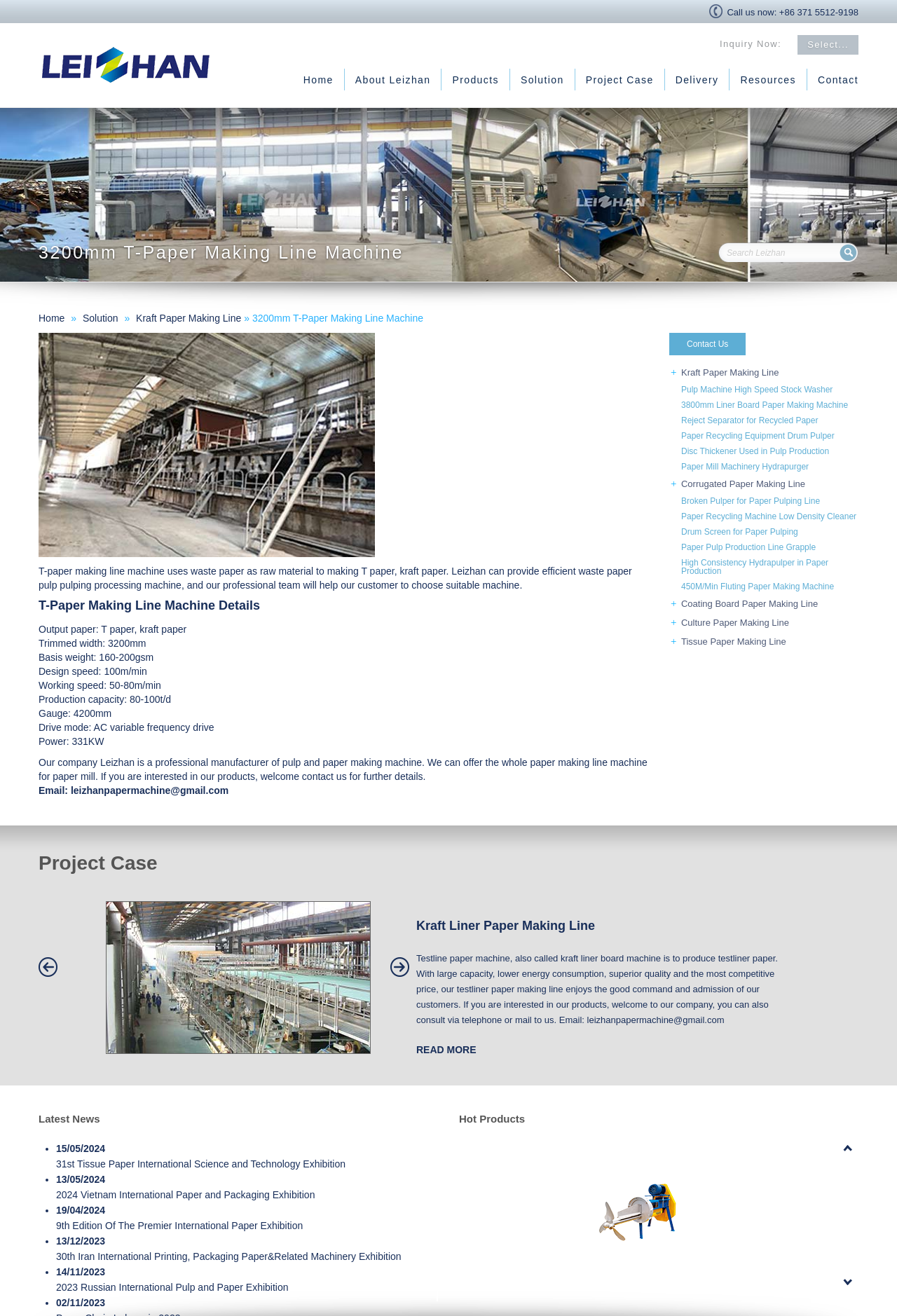Explain in detail what is displayed on the webpage.

This webpage is about a 3200mm T-Paper Making Line Machine and Kraft Liner Paper Making Machine. At the top right corner, there is a call-to-action section with a "Call us now" button and a phone number. Next to it, there is an "Inquiry Now" button and a dropdown menu with a "Select..." option.

The main navigation menu is located at the top center of the page, with links to "Home", "About Leizhan", "Products", "Solution", "Project Case", "Delivery", "Resources", and "Contact". Below the navigation menu, there is a heading that reads "3200mm T-Paper Making Line Machine".

On the left side of the page, there is a section that describes the T-Paper Making Line Machine, including its output paper type, trimmed width, basis weight, design speed, working speed, production capacity, gauge, drive mode, and power. Below this section, there is a paragraph of text that introduces the company Leizhan and its products.

On the right side of the page, there is a section with links to related products, including "Kraft Paper Making Line", "Pulp Machine High Speed Stock Washer", and several other paper making machines.

Further down the page, there is a section titled "Project Case" with a link to "Kraft Liner Paper Making Line" and an image related to it. Below this section, there is a detailed description of the Kraft Liner Paper Making Line, including its features and benefits.

At the bottom of the page, there is a section titled "Latest News" with a list of news articles, each with a date and a link to the full article. The news articles are about various paper and packaging exhibitions and events.